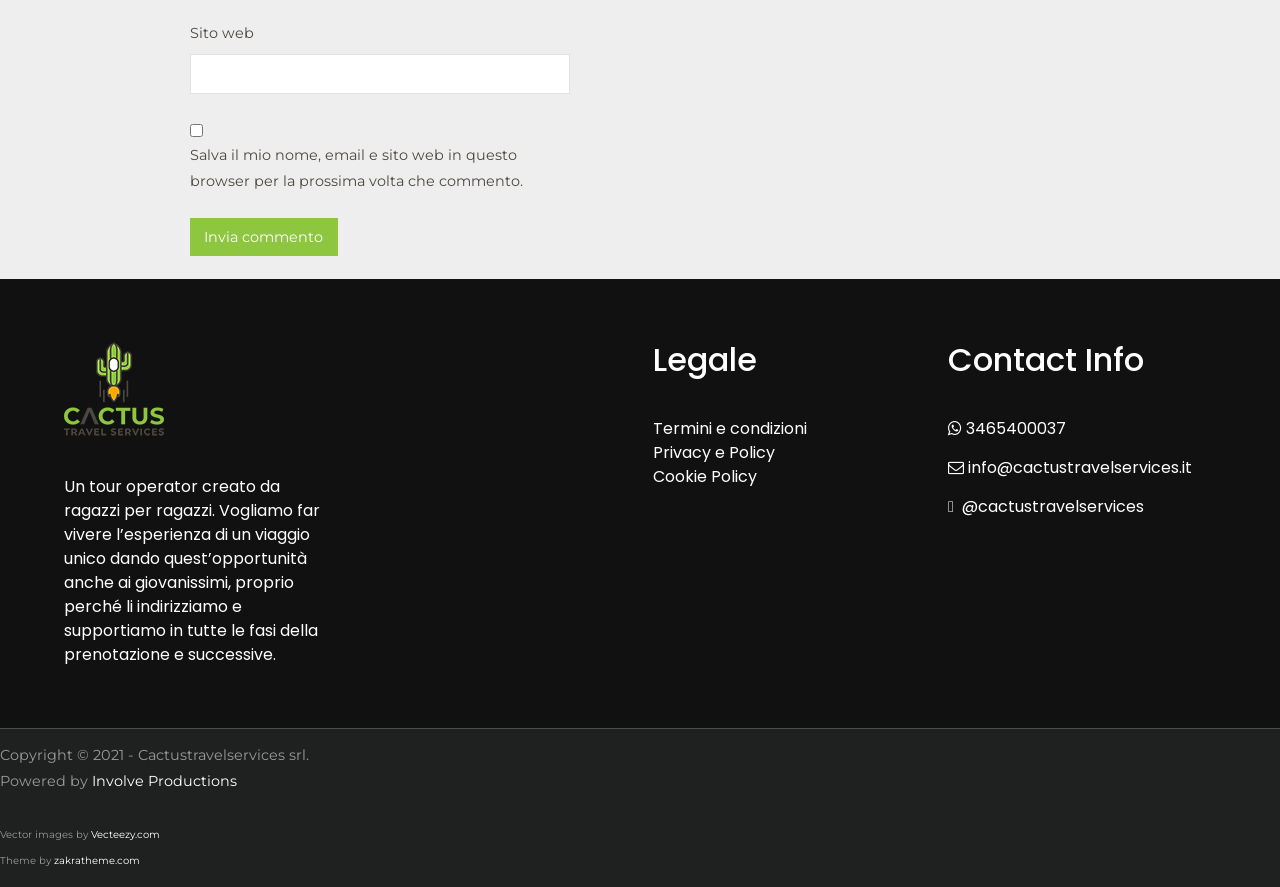Please identify the bounding box coordinates of where to click in order to follow the instruction: "View terms and conditions".

[0.51, 0.47, 0.631, 0.496]